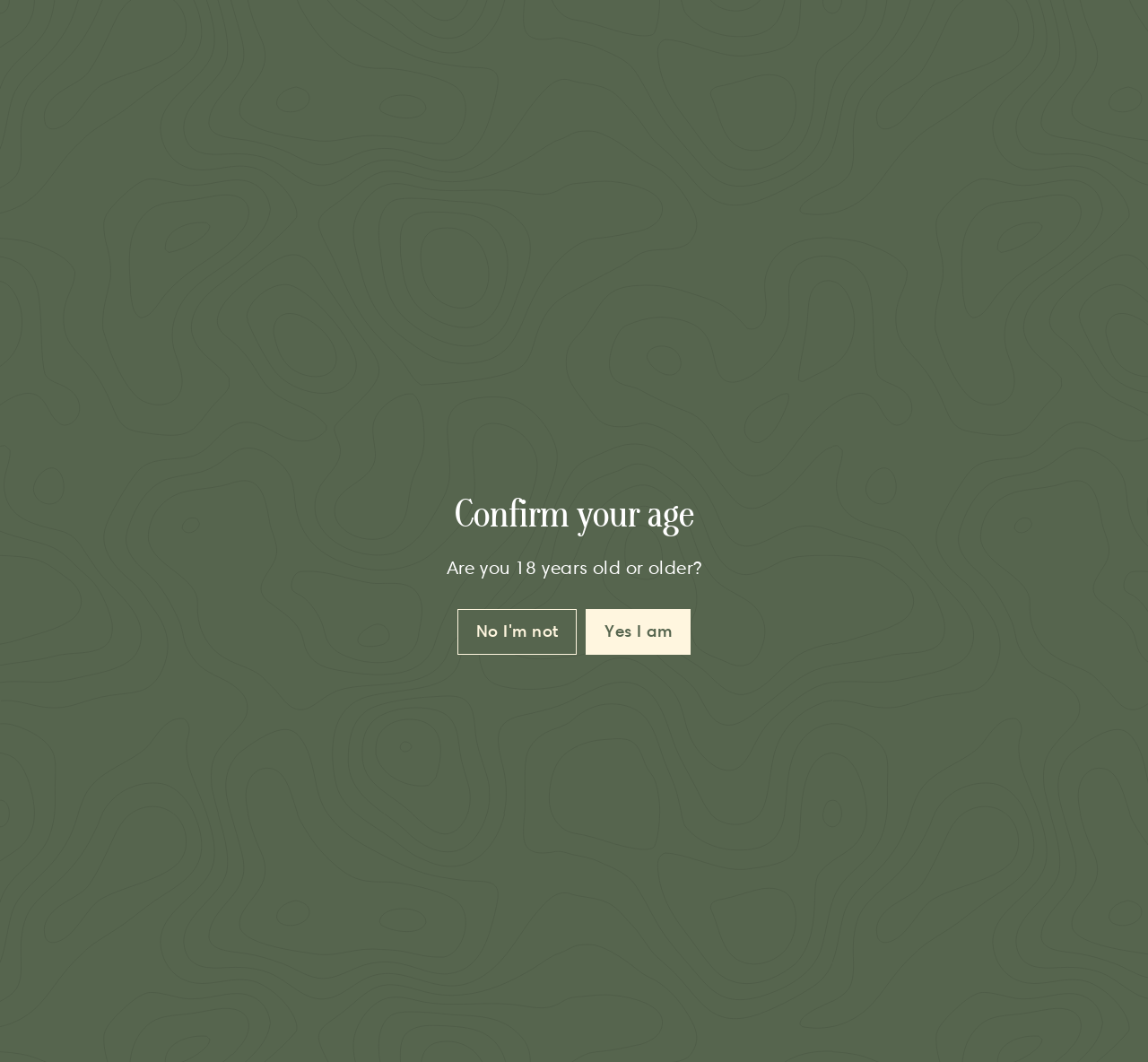Given the description "Ask a question import 'components/icon';", determine the bounding box of the corresponding UI element.

[0.258, 0.944, 0.742, 0.996]